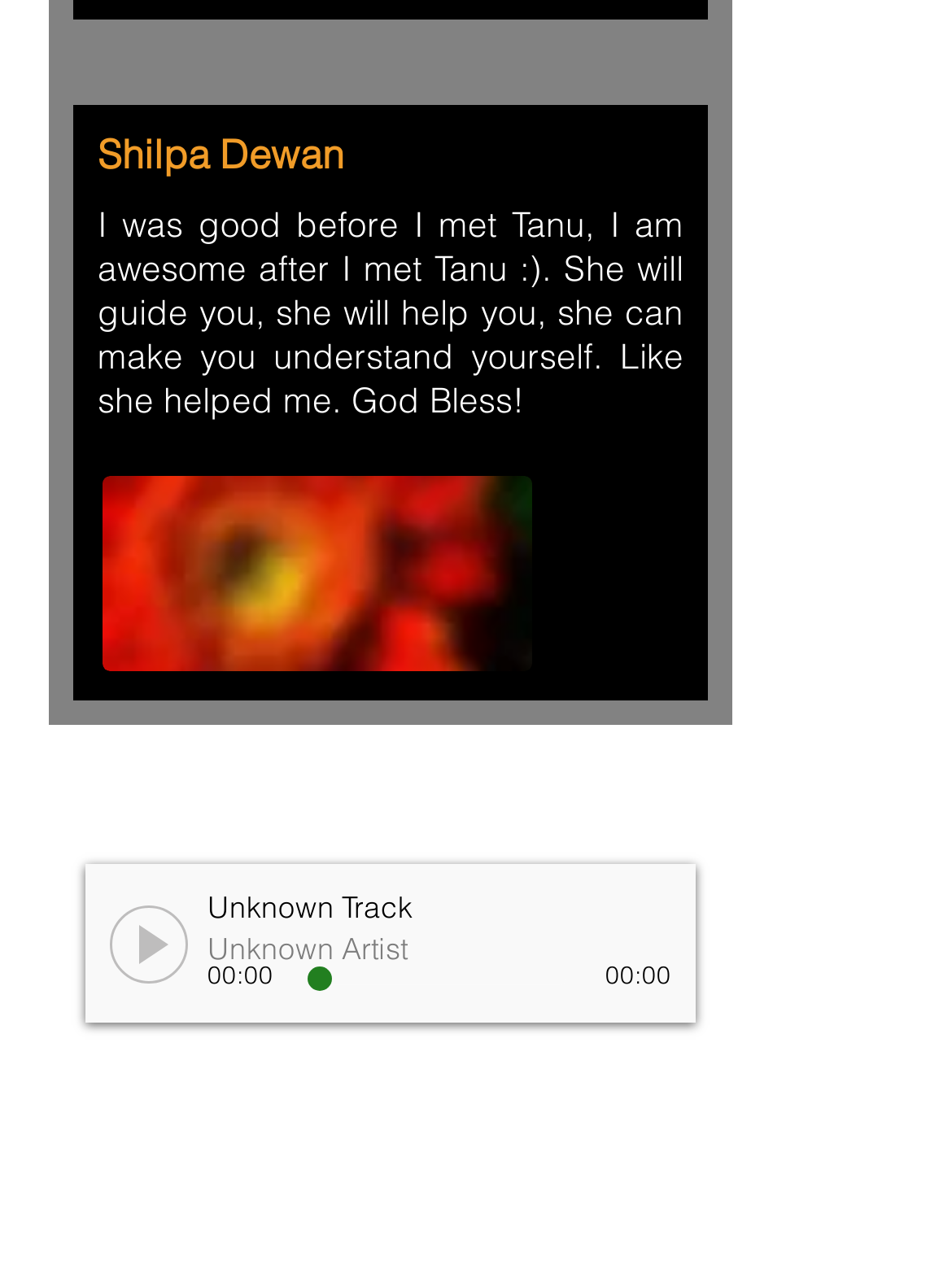Based on the element description "input value="0" value="0"", predict the bounding box coordinates of the UI element.

[0.323, 0.764, 0.595, 0.774]